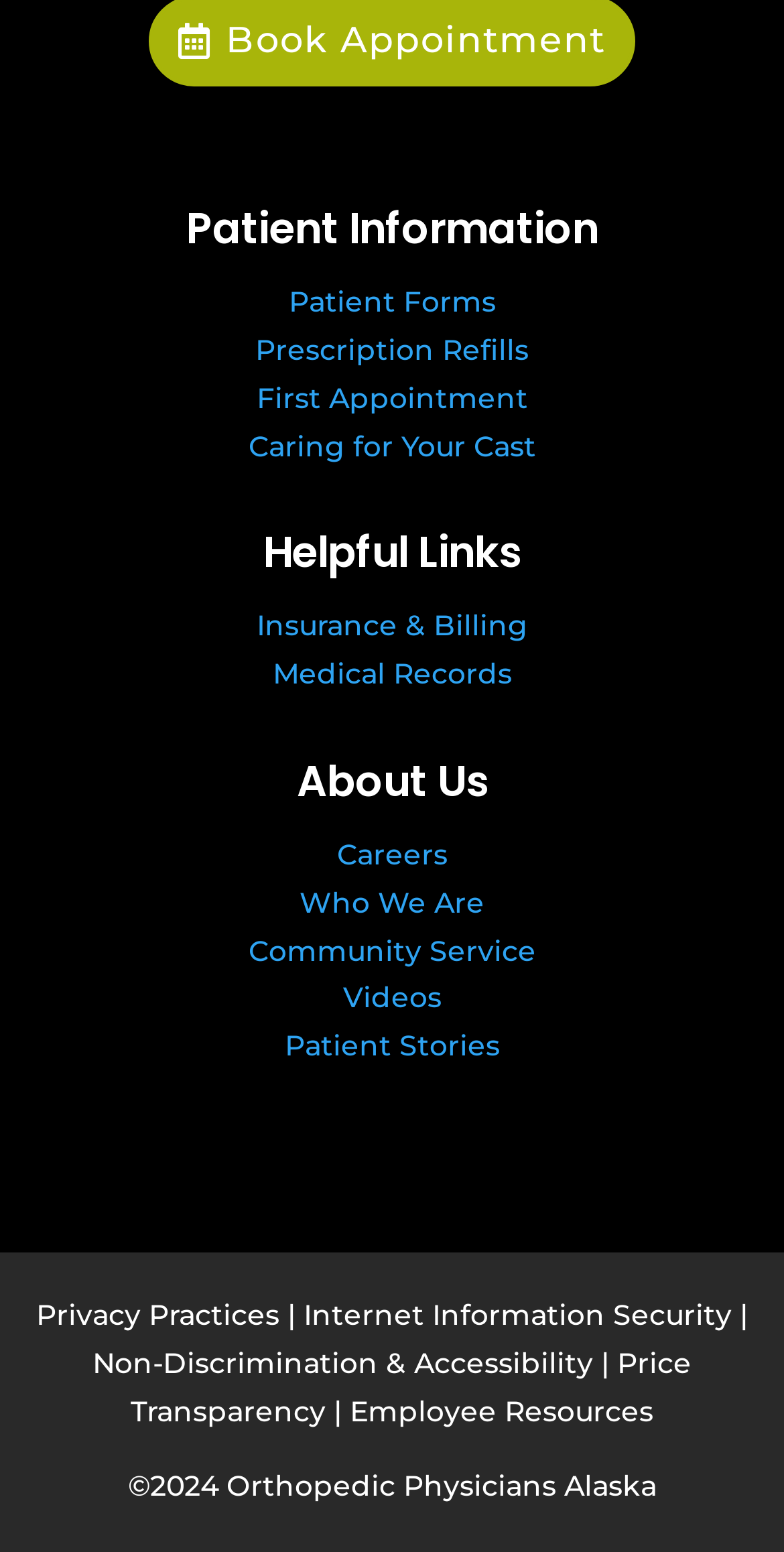Show the bounding box coordinates of the element that should be clicked to complete the task: "Learn about who we are".

[0.382, 0.57, 0.618, 0.593]